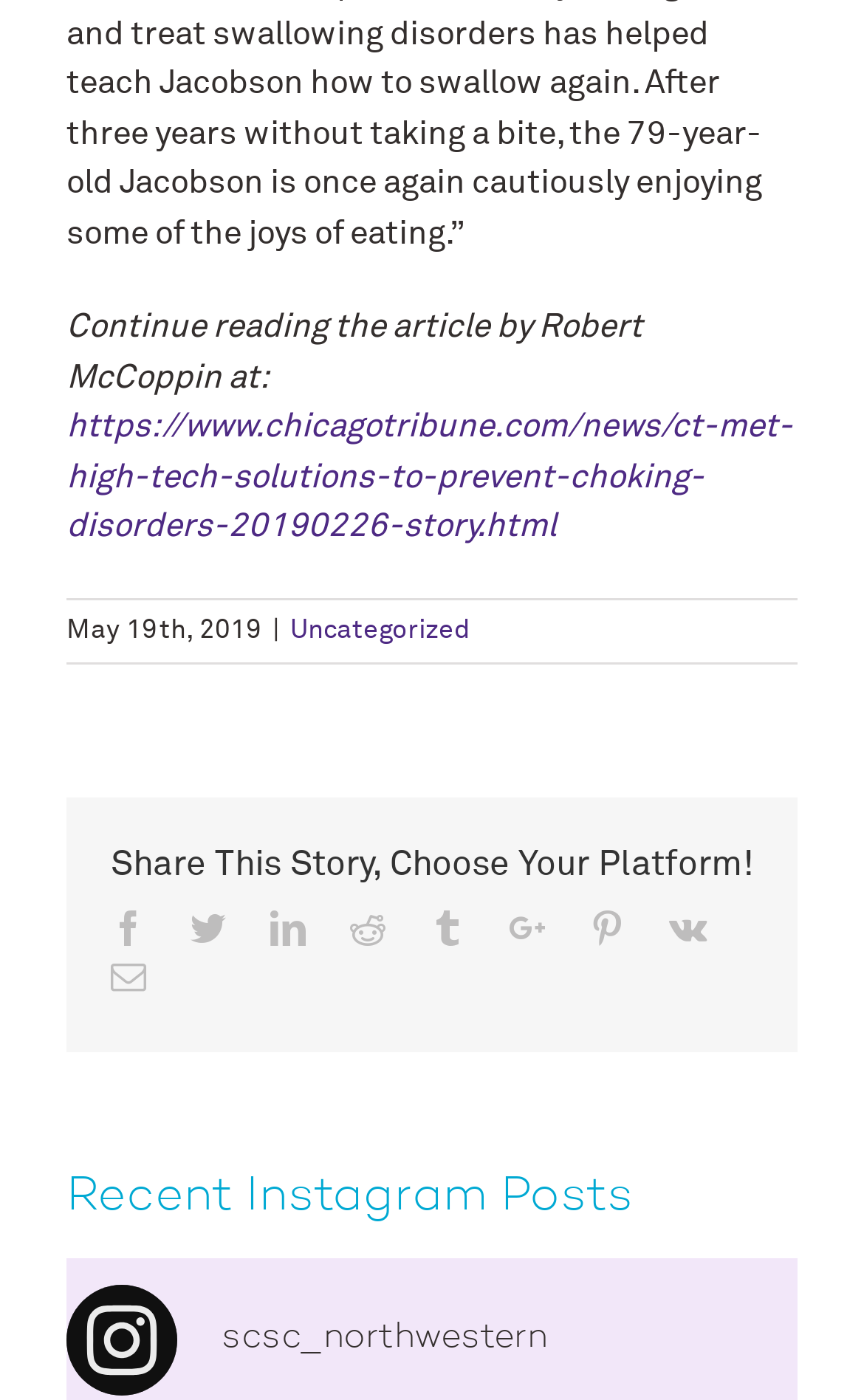Please pinpoint the bounding box coordinates for the region I should click to adhere to this instruction: "Visit the Uncategorized category".

[0.336, 0.441, 0.544, 0.46]